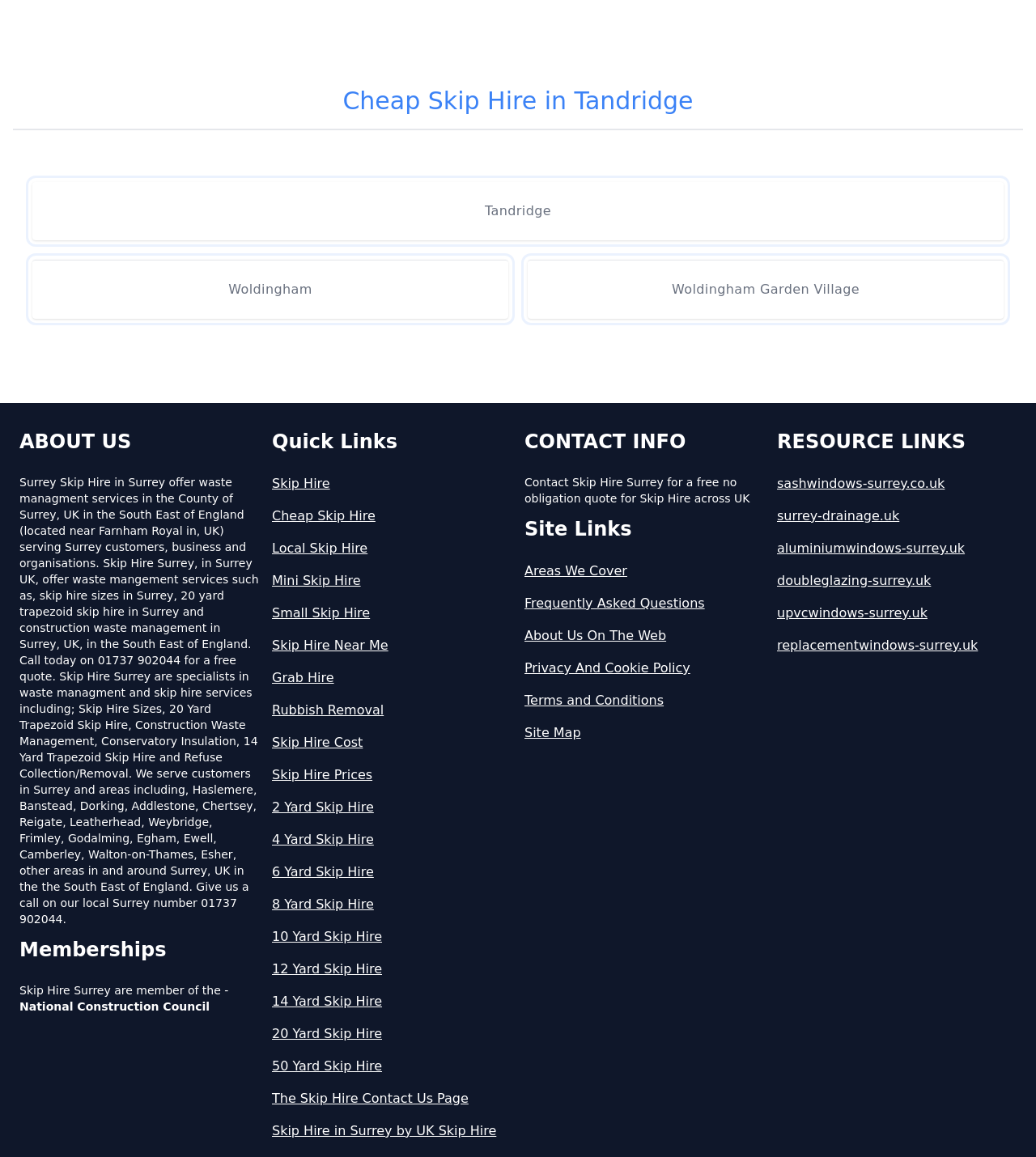Specify the bounding box coordinates of the area to click in order to execute this command: 'Request an appointment'. The coordinates should consist of four float numbers ranging from 0 to 1, and should be formatted as [left, top, right, bottom].

None